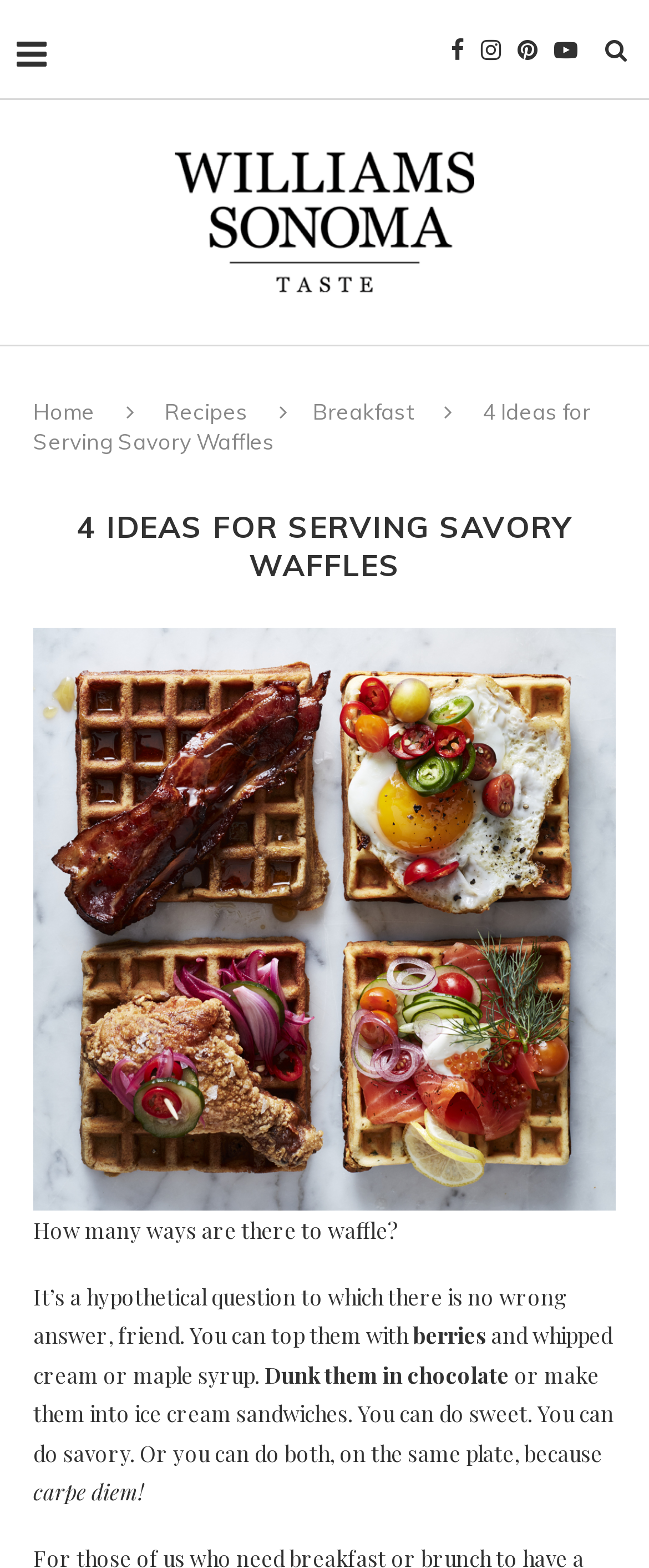Give a detailed account of the webpage.

This webpage is about serving savory waffles, with a focus on creative ideas for toppings and combinations. At the top left, there is a logo of "Williams-Sonoma Taste" with a link to the website. Below the logo, there are five social media links, represented by icons, aligned horizontally. 

On the top right, there are three navigation links: "Home", "Recipes", and "Breakfast". Below these links, the main title "4 Ideas for Serving Savory Waffles" is prominently displayed. 

The main content of the webpage is divided into sections. The first section starts with a question "How many ways are there to waffle?" followed by a paragraph of text that discusses the versatility of waffles. The text is accompanied by a figure, which is likely an image related to waffles. 

The next section of text discusses topping ideas, including berries, whipped cream, maple syrup, and chocolate. There are links to "berries" and "Dunk them in chocolate" within the text. The final sentence of this section is a call to action, encouraging readers to be adventurous with their waffle toppings.